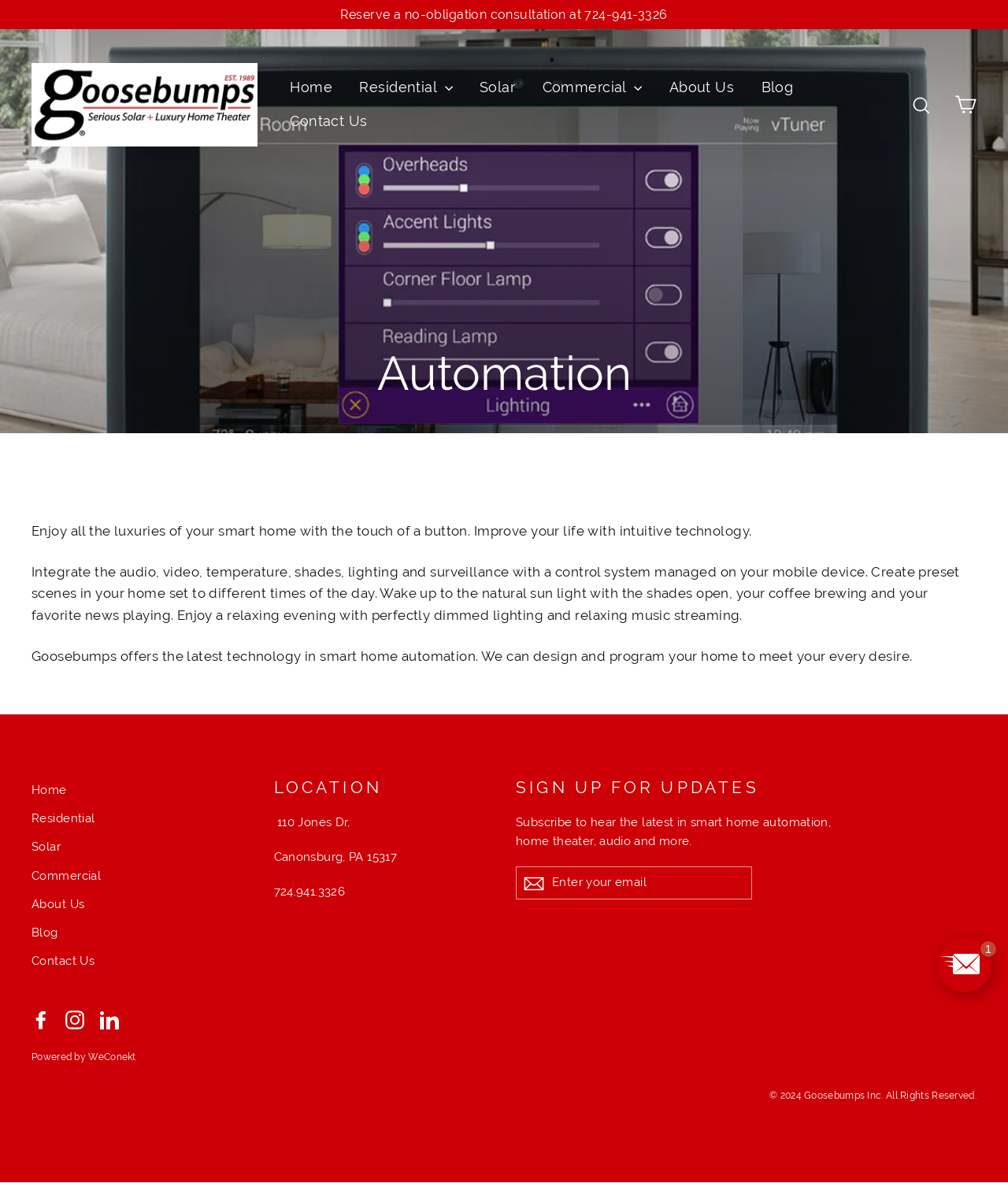Answer the following query with a single word or phrase:
What is the phone number?

724.941.3326